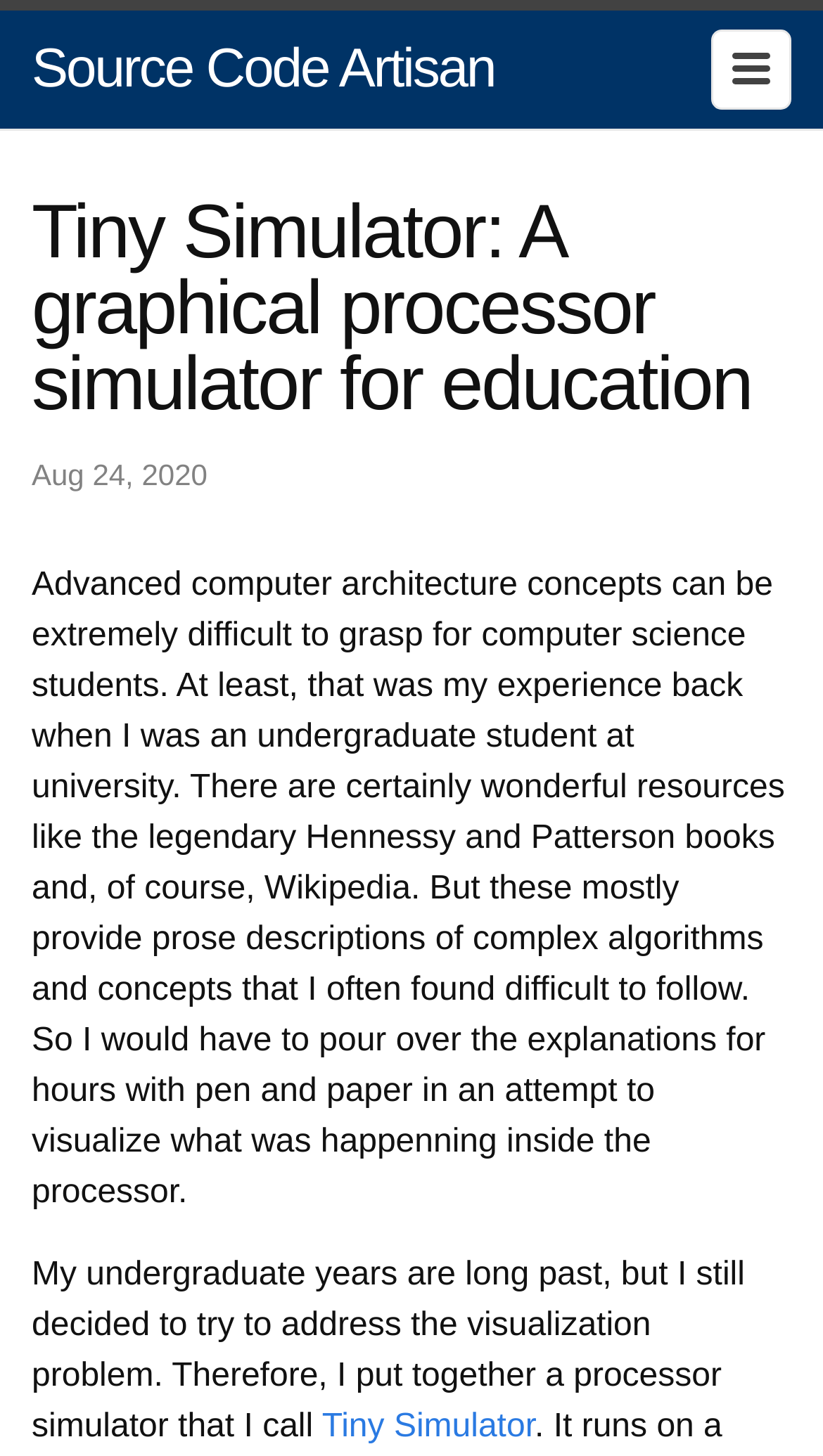Give a concise answer using one word or a phrase to the following question:
What is the purpose of the simulator?

To visualize complex algorithms